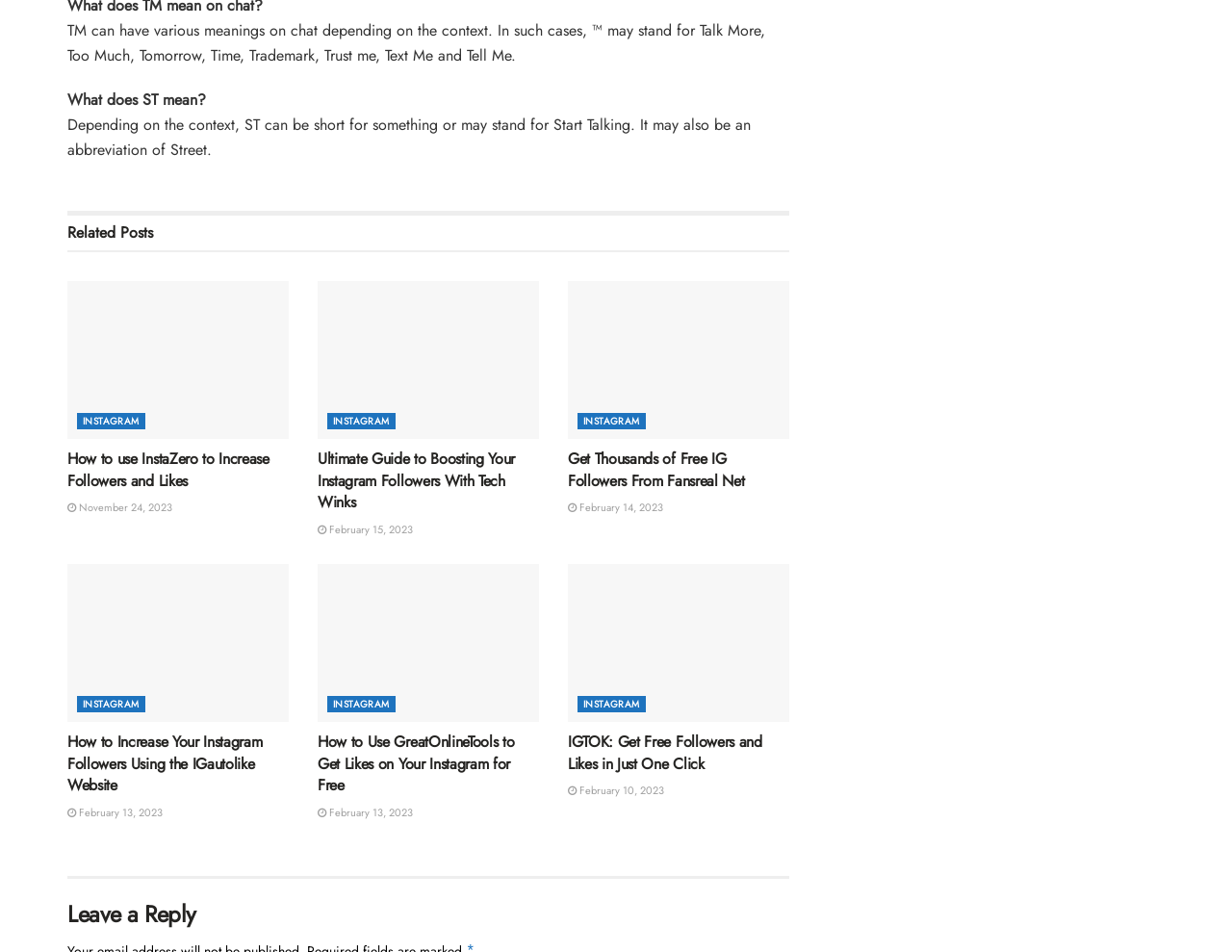Please provide the bounding box coordinates for the element that needs to be clicked to perform the instruction: "Learn how to increase Instagram followers using the IGautolike website". The coordinates must consist of four float numbers between 0 and 1, formatted as [left, top, right, bottom].

[0.055, 0.769, 0.234, 0.837]